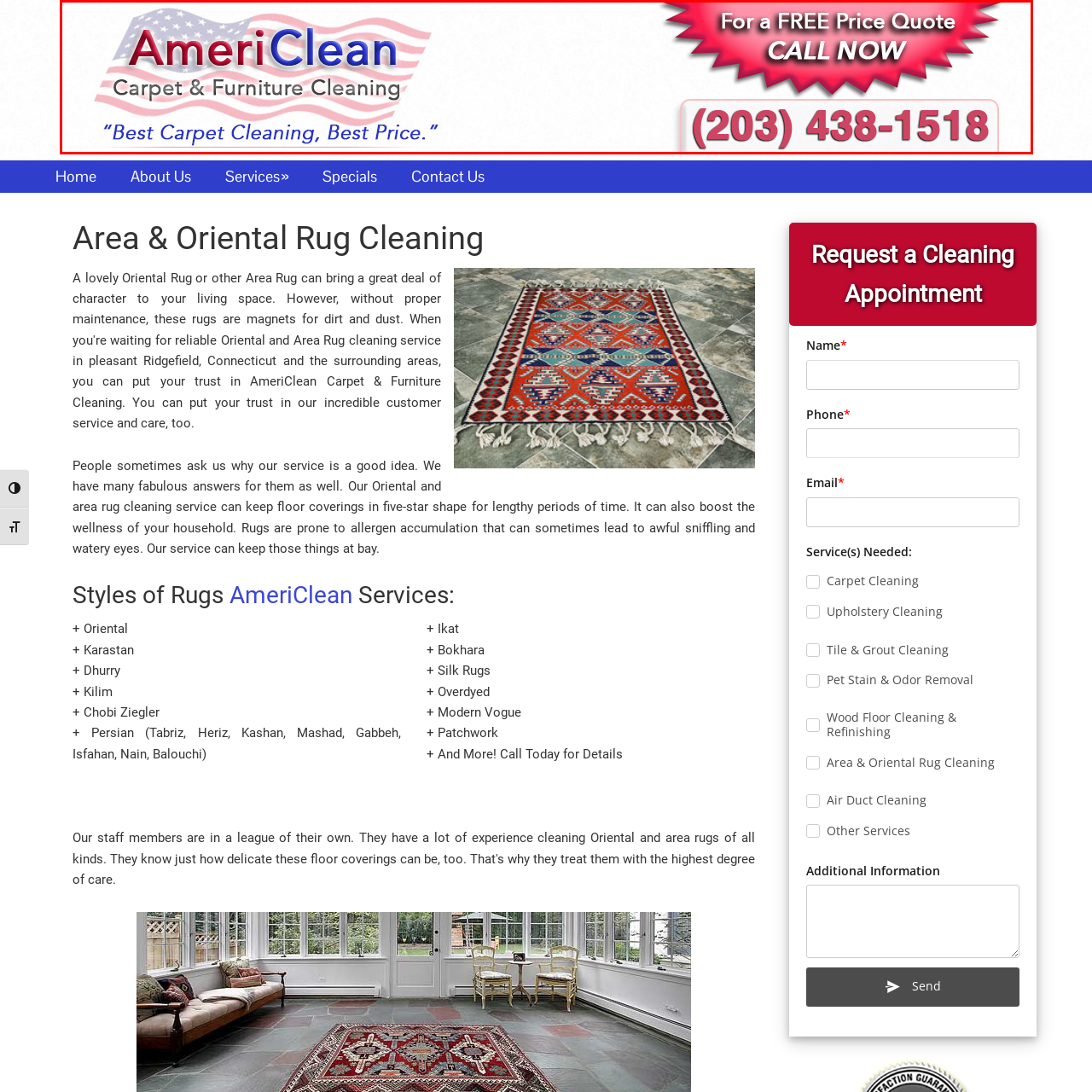Elaborate on the visual details of the image contained within the red boundary.

The image prominently features the branding of AmeriClean, a carpet and furniture cleaning service. It showcases the company name "AmeriClean" in bold, striking letters, emphasizing the red, white, and blue color scheme reminiscent of the American flag. Below the name, the text "Carpet & Furniture Cleaning" highlights the services offered. The slogan "Best Carpet Cleaning, Best Price" further promotes their commitment to quality and affordability. Additionally, the banner includes a red starburst encouraging potential customers to "CALL NOW" for a free price quote, alongside the phone number "(203) 438-1518." This visual effectively conveys the company's focus on customer service and promoting an accessible, quality cleaning experience.